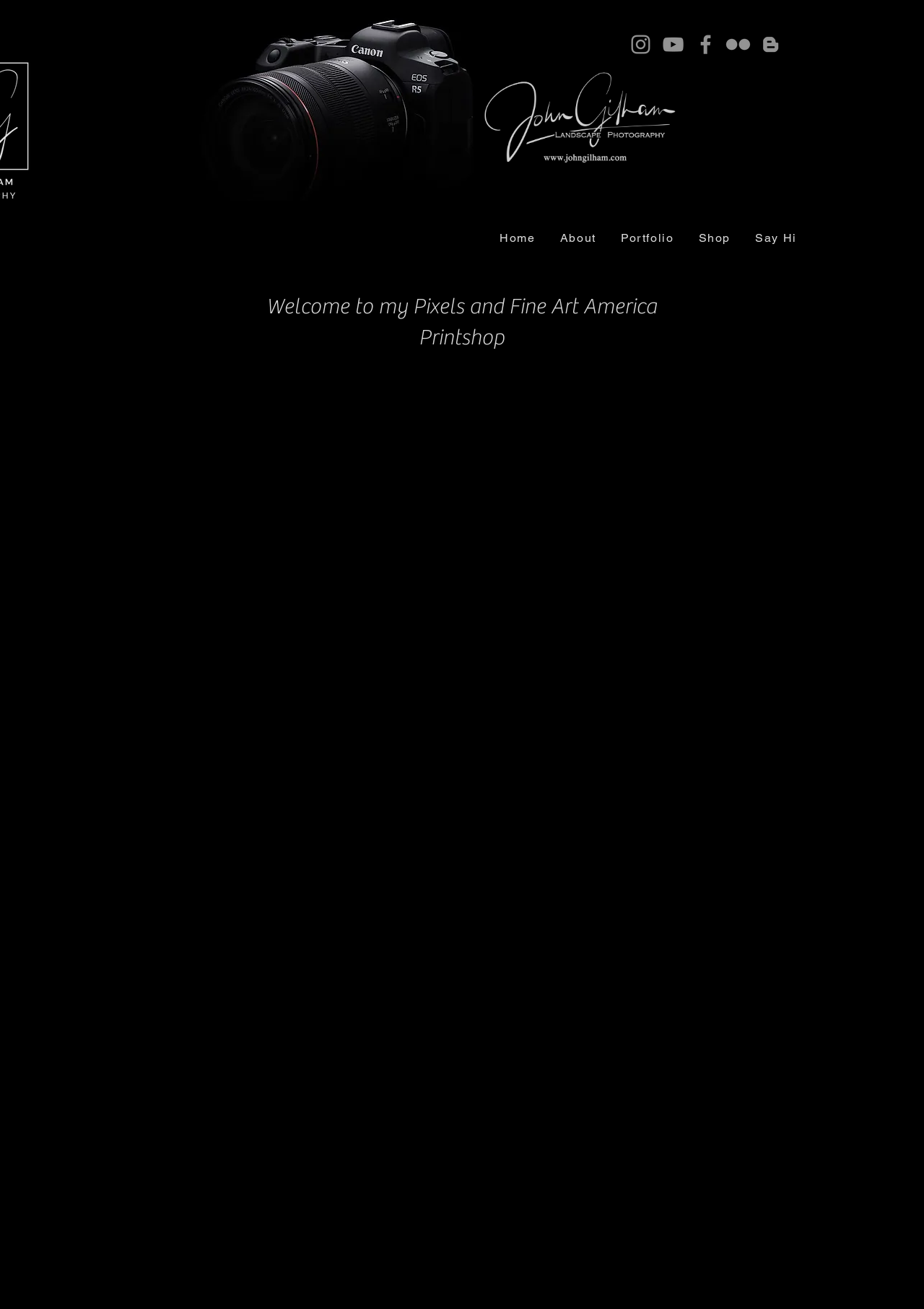Identify the bounding box coordinates of the part that should be clicked to carry out this instruction: "View Instagram profile".

[0.68, 0.024, 0.707, 0.044]